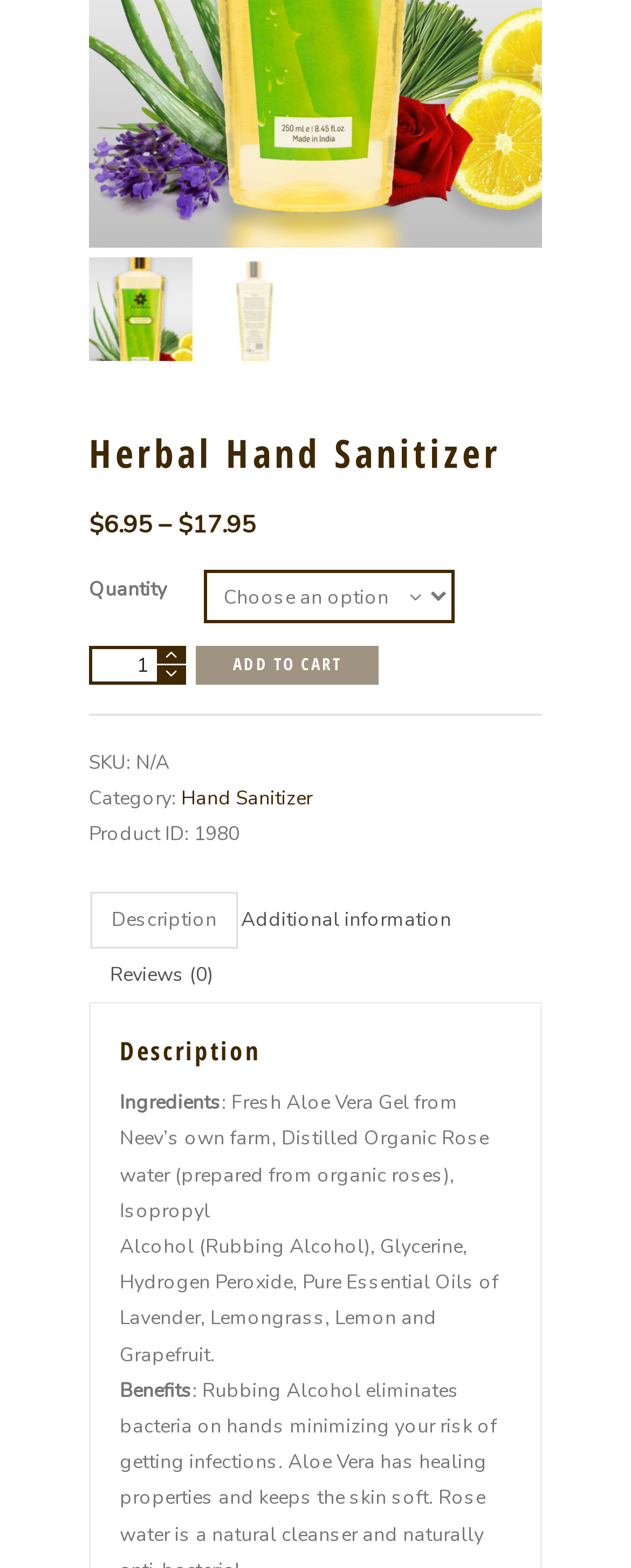Provide the bounding box coordinates for the UI element described in this sentence: "Reviews (0)". The coordinates should be four float values between 0 and 1, i.e., [left, top, right, bottom].

[0.144, 0.711, 0.369, 0.745]